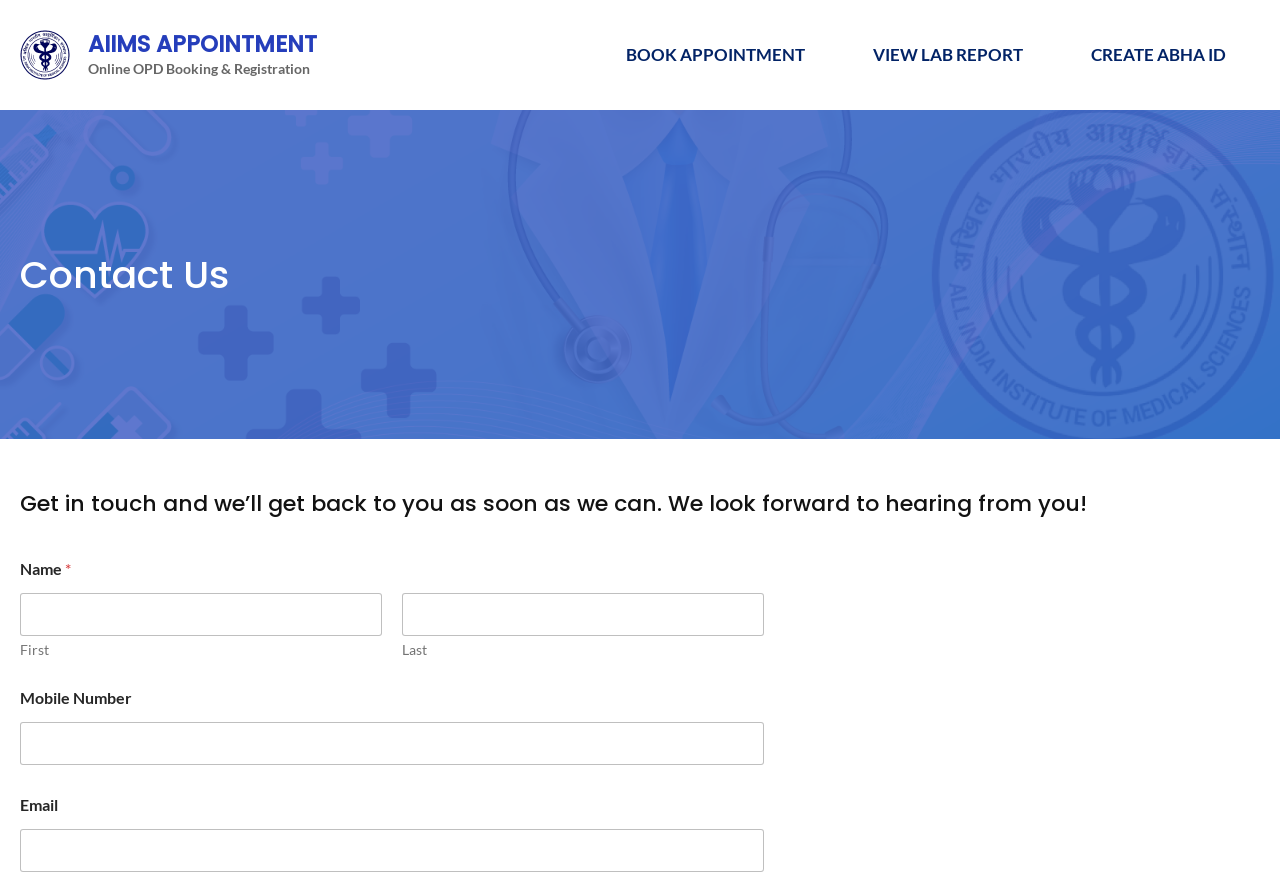Give a one-word or one-phrase response to the question: 
What is the purpose of the webpage?

Online OPD Booking & Registration